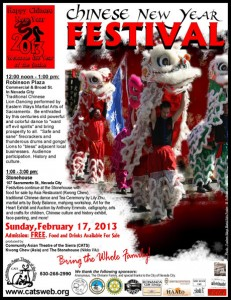Describe every significant element in the image thoroughly.

This vibrant poster promotes the Chinese New Year Festival happening on February 17, 2013, at Robinson Plaza in Nevada City. It highlights the day's schedule, which begins at 12:00 PM with traditional lion dancing and features a variety of community activities throughout the afternoon, including martial arts, tea tasting, workshops, and entertainment for families. The festival celebrates the Year of the Snake, symbolizing prosperity and possibility. Admission is free, and the poster also provides essential details, such as the time schedule, location, and contact information for inquiries. The lively design showcases colorful lion costumes, embodying the cultural significance of the celebrations.